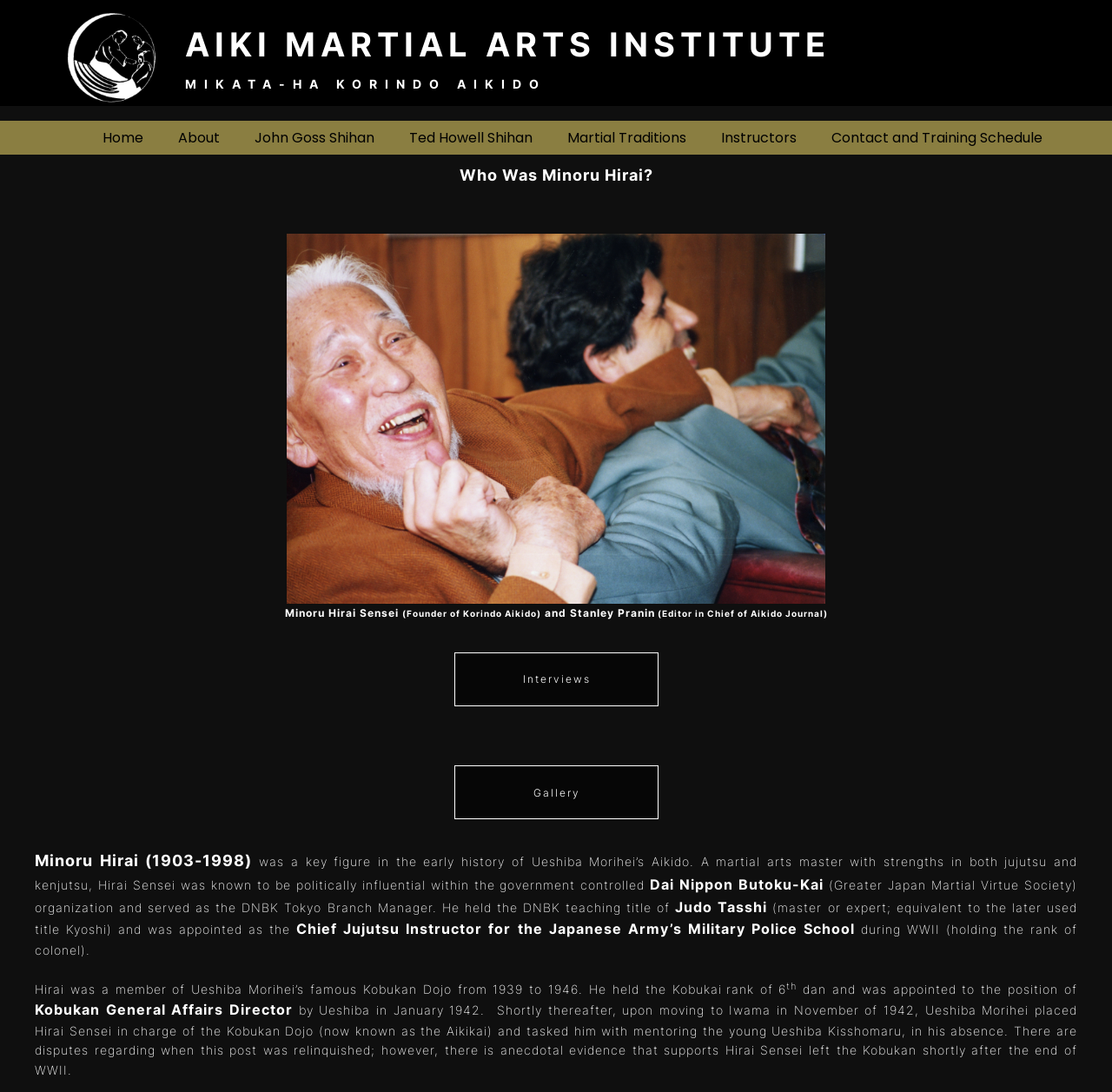What is the rank held by Minoru Hirai in the Japanese Army’s Military Police School?
Please respond to the question thoroughly and include all relevant details.

According to the text, Minoru Hirai held the rank of colonel in the Japanese Army’s Military Police School, where he served as the Chief Jujutsu Instructor during WWII.